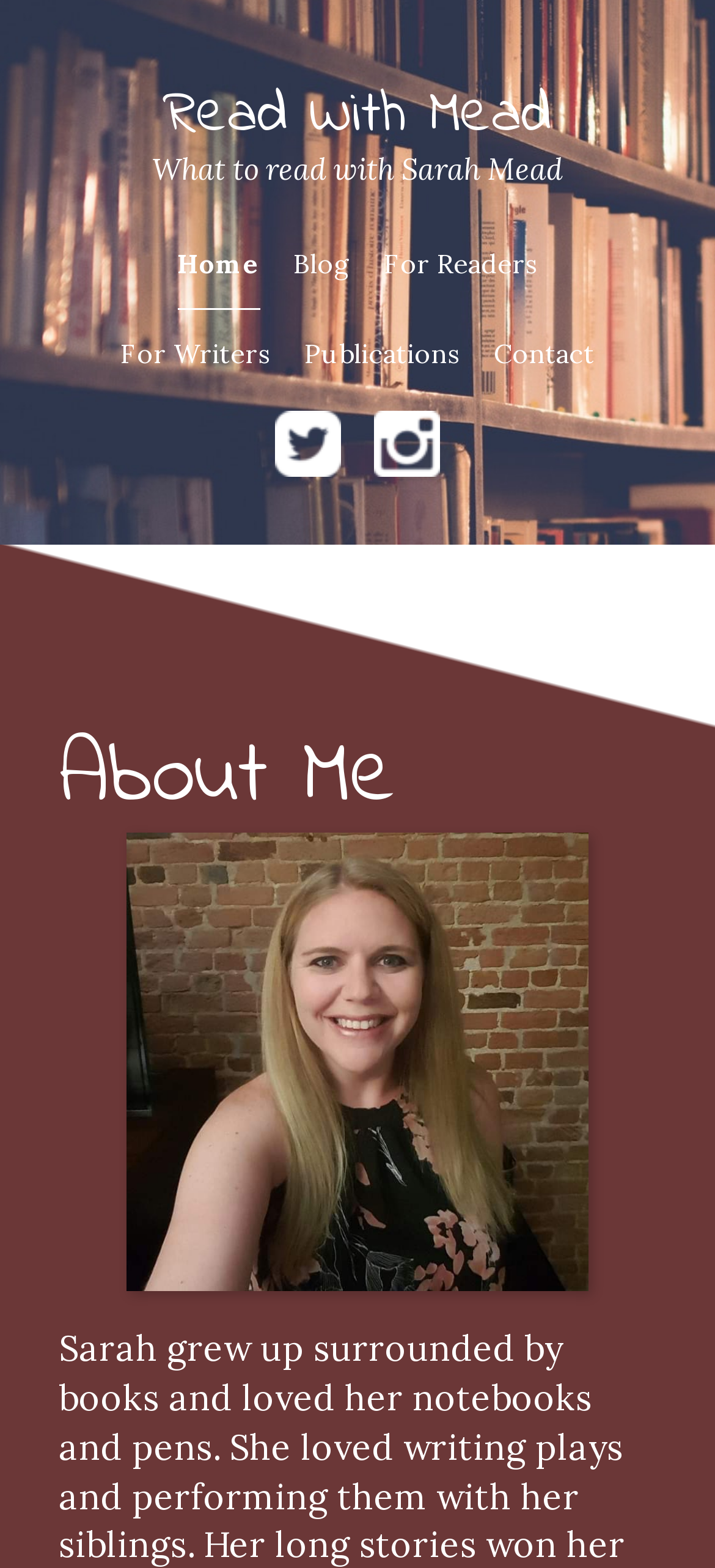Offer a meticulous caption that includes all visible features of the webpage.

The webpage is titled "Read With Mead" and has a prominent link with the same title at the top center of the page. Below this, there is a static text element that reads "What to read with Sarah Mead". 

To the right of the title, there is a row of links, including "Home", "Blog", "For Readers", and "For Writers", which are positioned closely together. Below this row, there is another row of links, including "Publications" and "Contact", which are also positioned closely together. 

In between these two rows of links, there are two empty links, which do not have any text associated with them. They are positioned in the middle of the page, one below the other.

At the bottom of the page, there is a large heading that reads "About Me", which spans almost the entire width of the page.